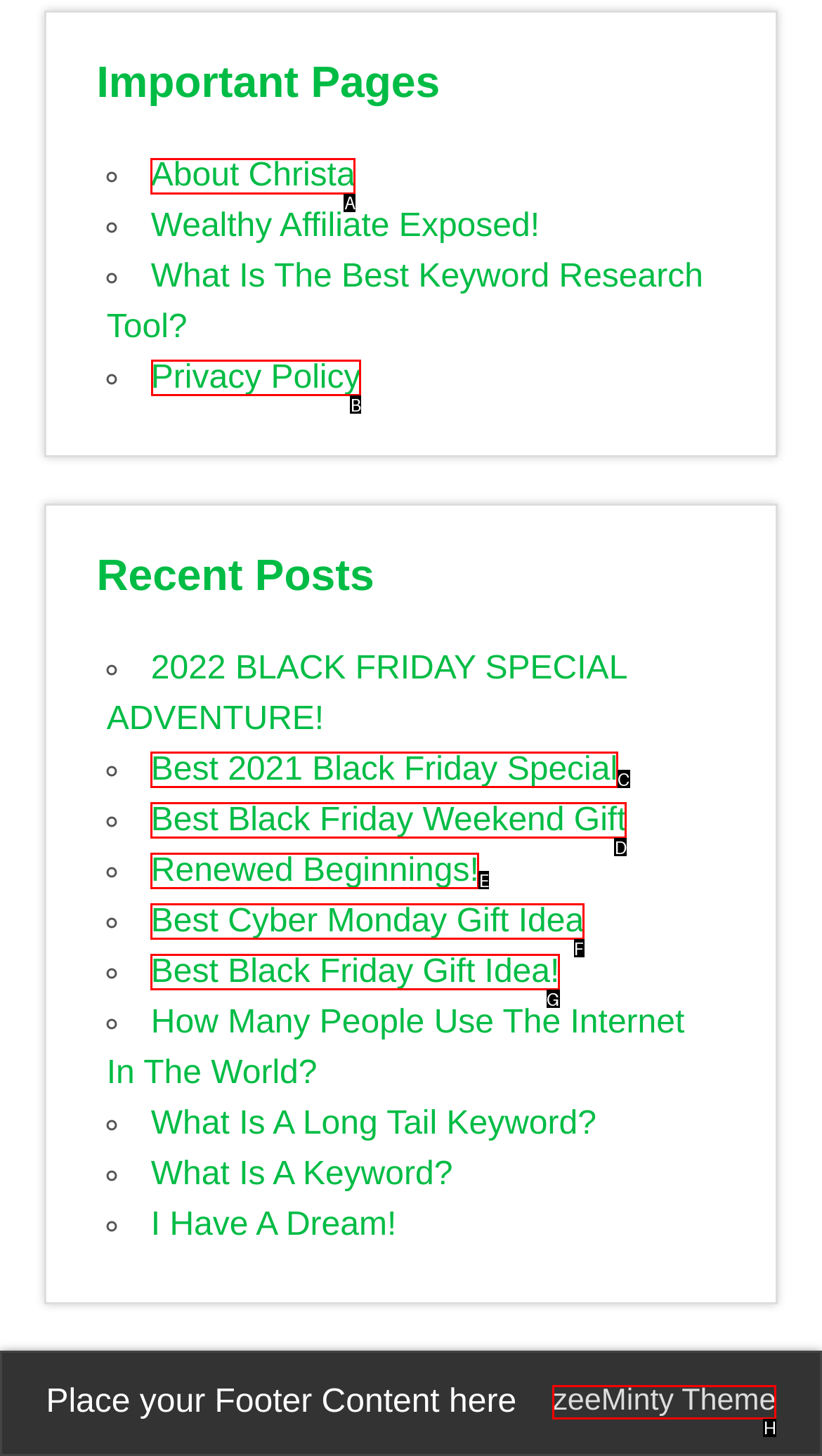Determine the appropriate lettered choice for the task: Check the 'Privacy Policy'. Reply with the correct letter.

B